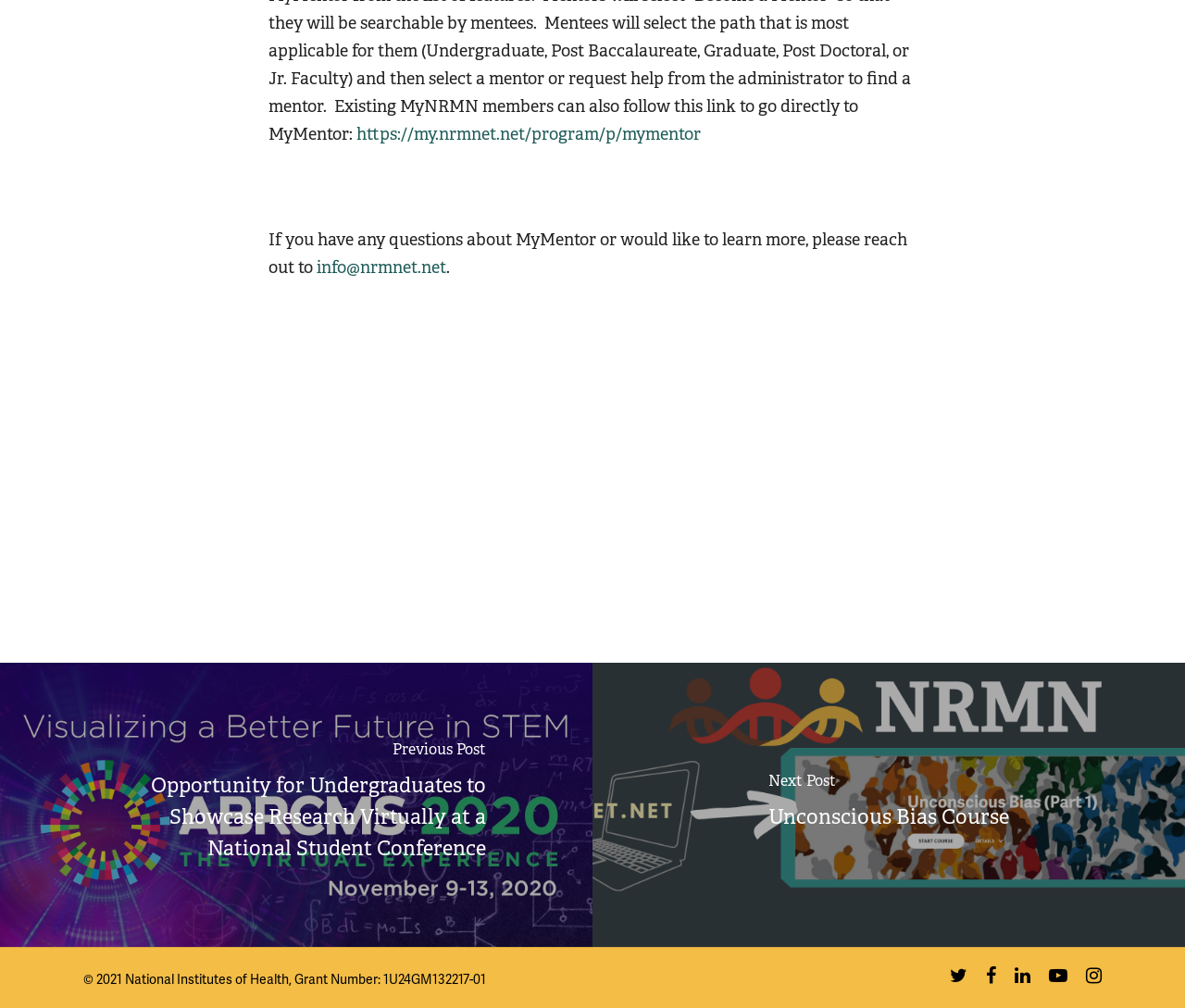Examine the image carefully and respond to the question with a detailed answer: 
How many social media links are there?

I counted the number of social media links at the bottom of the webpage, which are Twitter, Facebook, LinkedIn, YouTube, and Instagram.